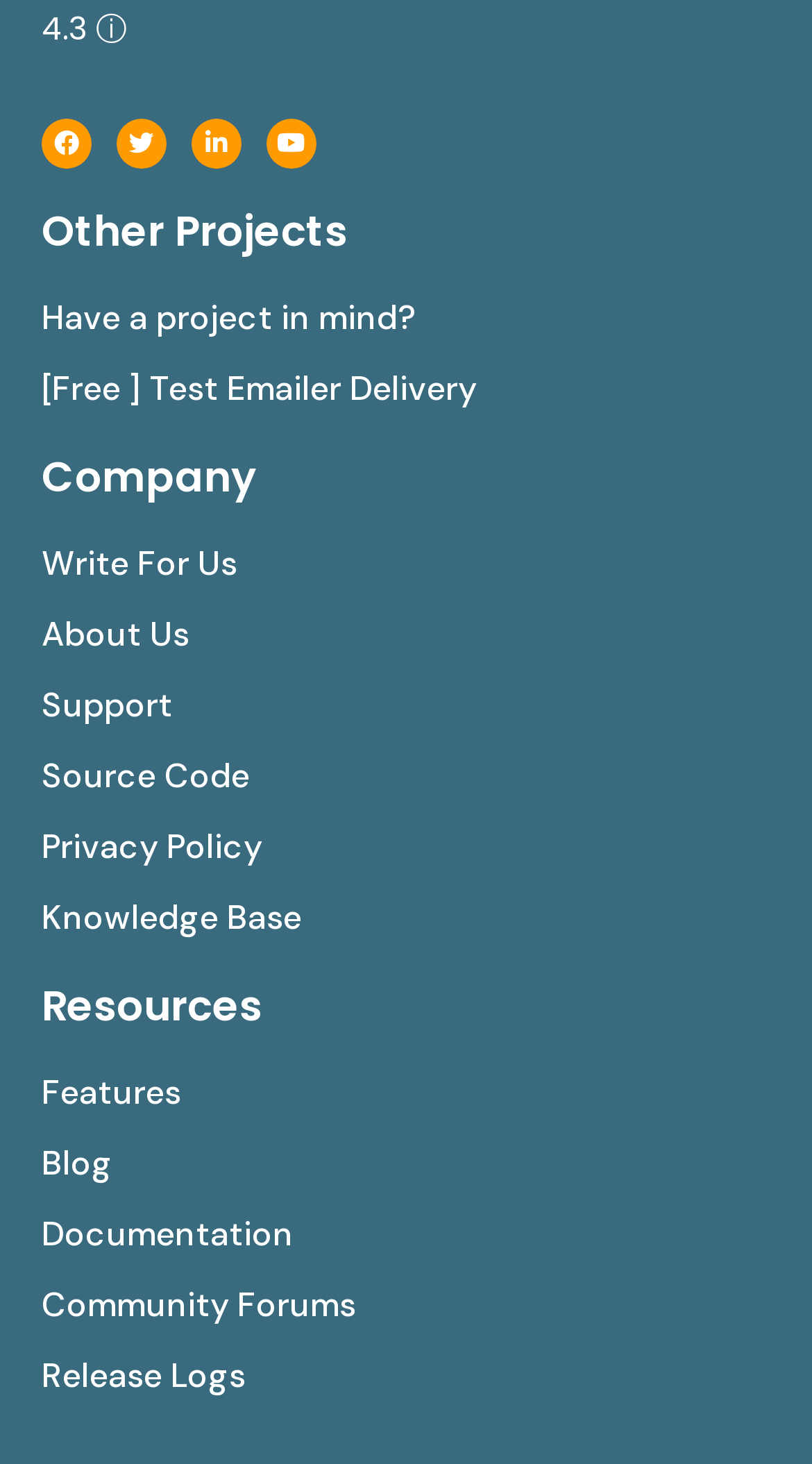Using the given description, provide the bounding box coordinates formatted as (top-left x, top-left y, bottom-right x, bottom-right y), with all values being floating point numbers between 0 and 1. Description: Have a project in mind?

[0.051, 0.2, 0.587, 0.234]